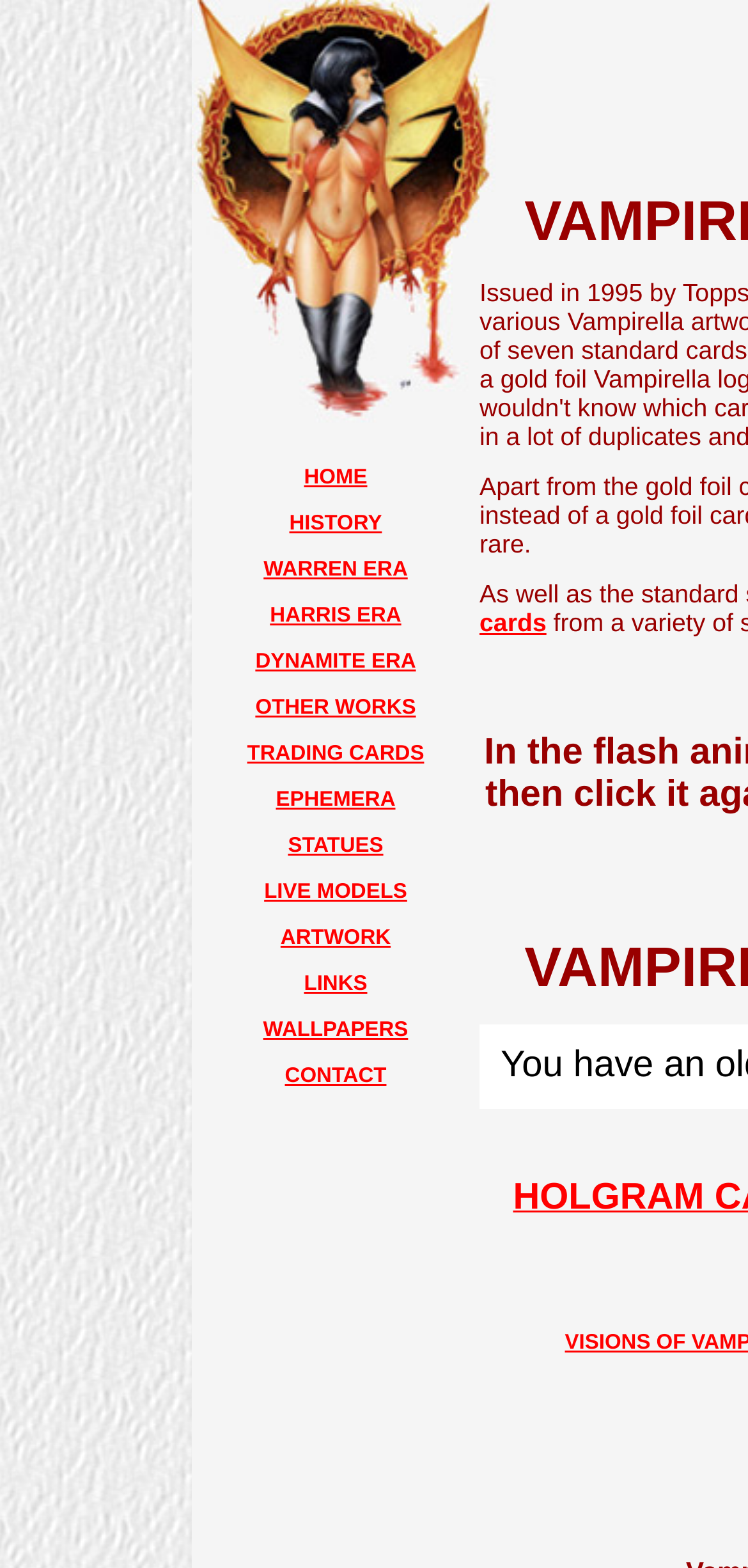Use the details in the image to answer the question thoroughly: 
What are the main categories of Vampirella?

The main categories of Vampirella can be found in the navigation menu, which is a table row with multiple table cells, each containing a link with text such as 'HOME', 'HISTORY', 'WARREN ERA', and so on.